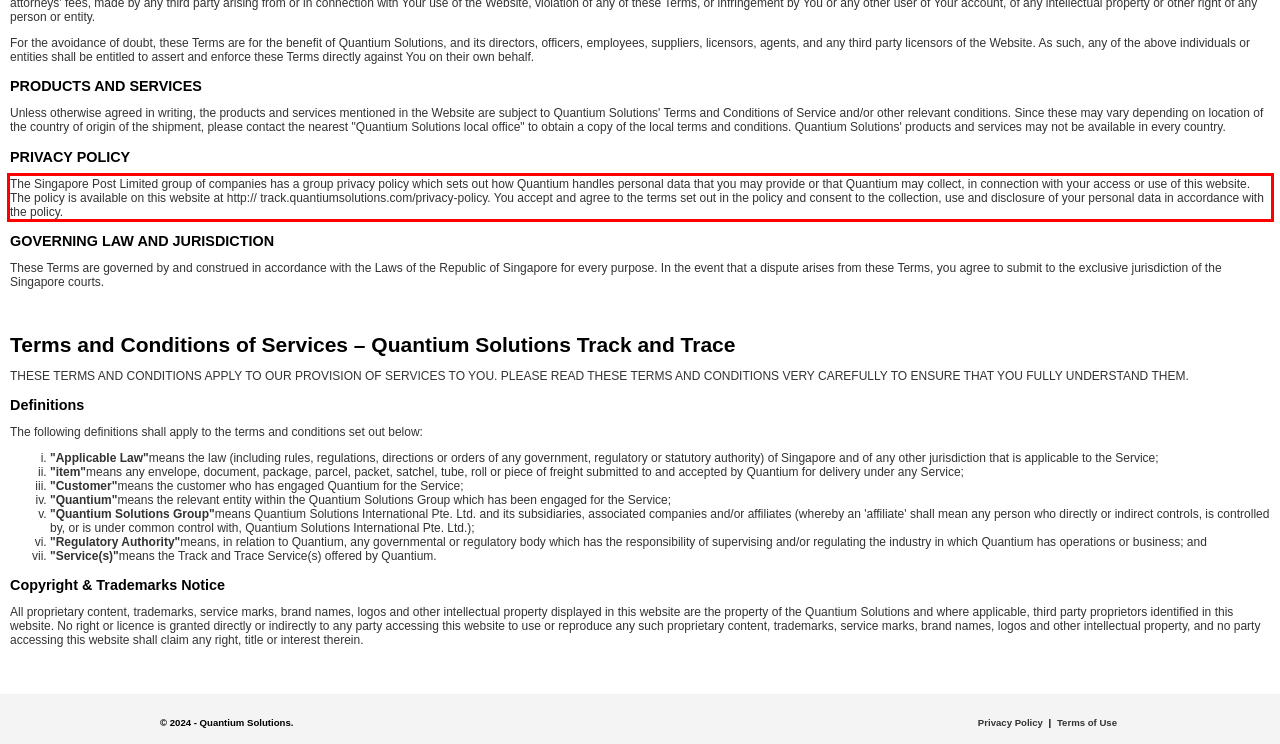You are given a screenshot of a webpage with a UI element highlighted by a red bounding box. Please perform OCR on the text content within this red bounding box.

The Singapore Post Limited group of companies has a group privacy policy which sets out how Quantium handles personal data that you may provide or that Quantium may collect, in connection with your access or use of this website. The policy is available on this website at http:// track.quantiumsolutions.com/privacy-policy. You accept and agree to the terms set out in the policy and consent to the collection, use and disclosure of your personal data in accordance with the policy.